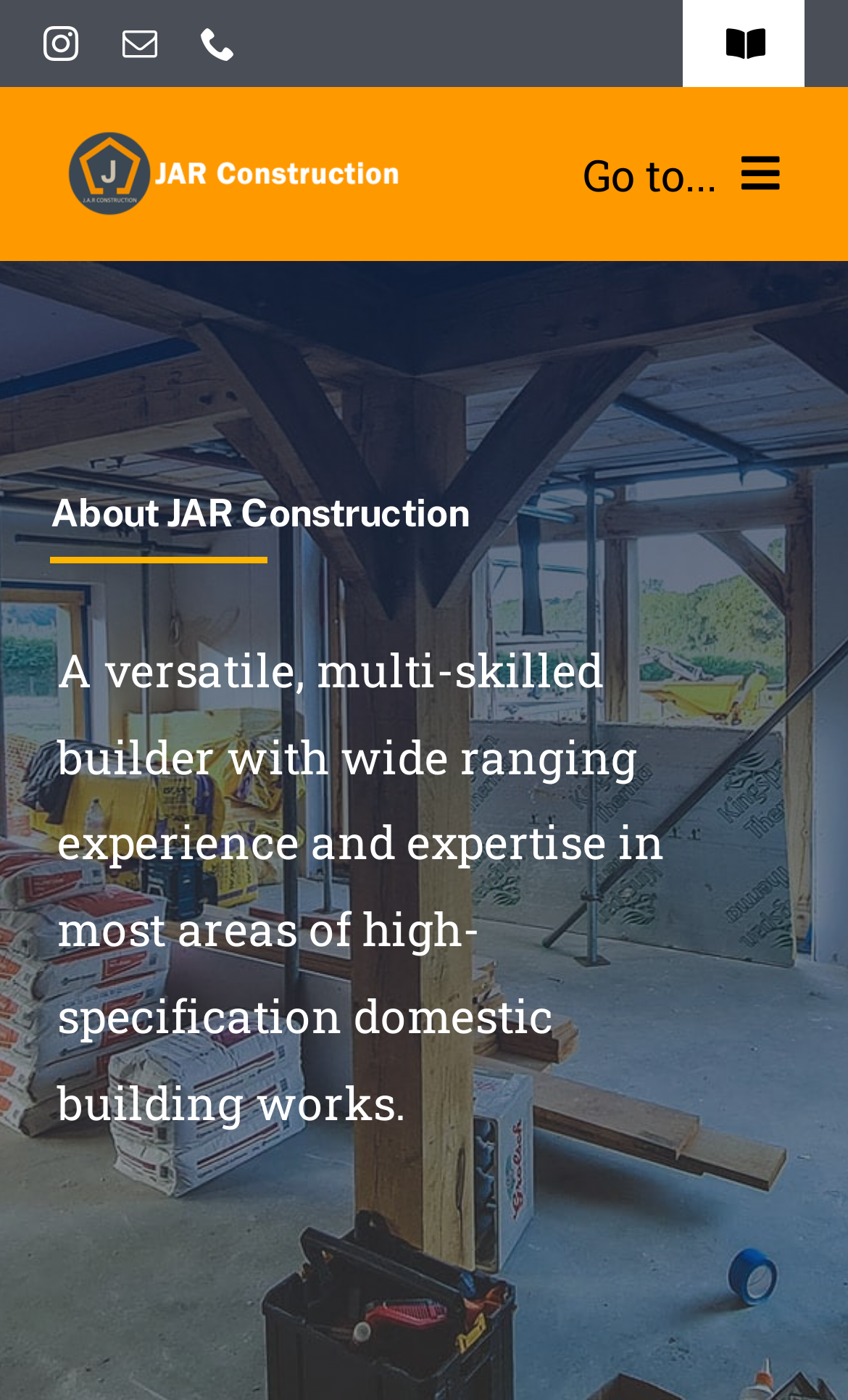Please identify the bounding box coordinates of the clickable element to fulfill the following instruction: "Open services submenu". The coordinates should be four float numbers between 0 and 1, i.e., [left, top, right, bottom].

[0.84, 0.272, 1.0, 0.357]